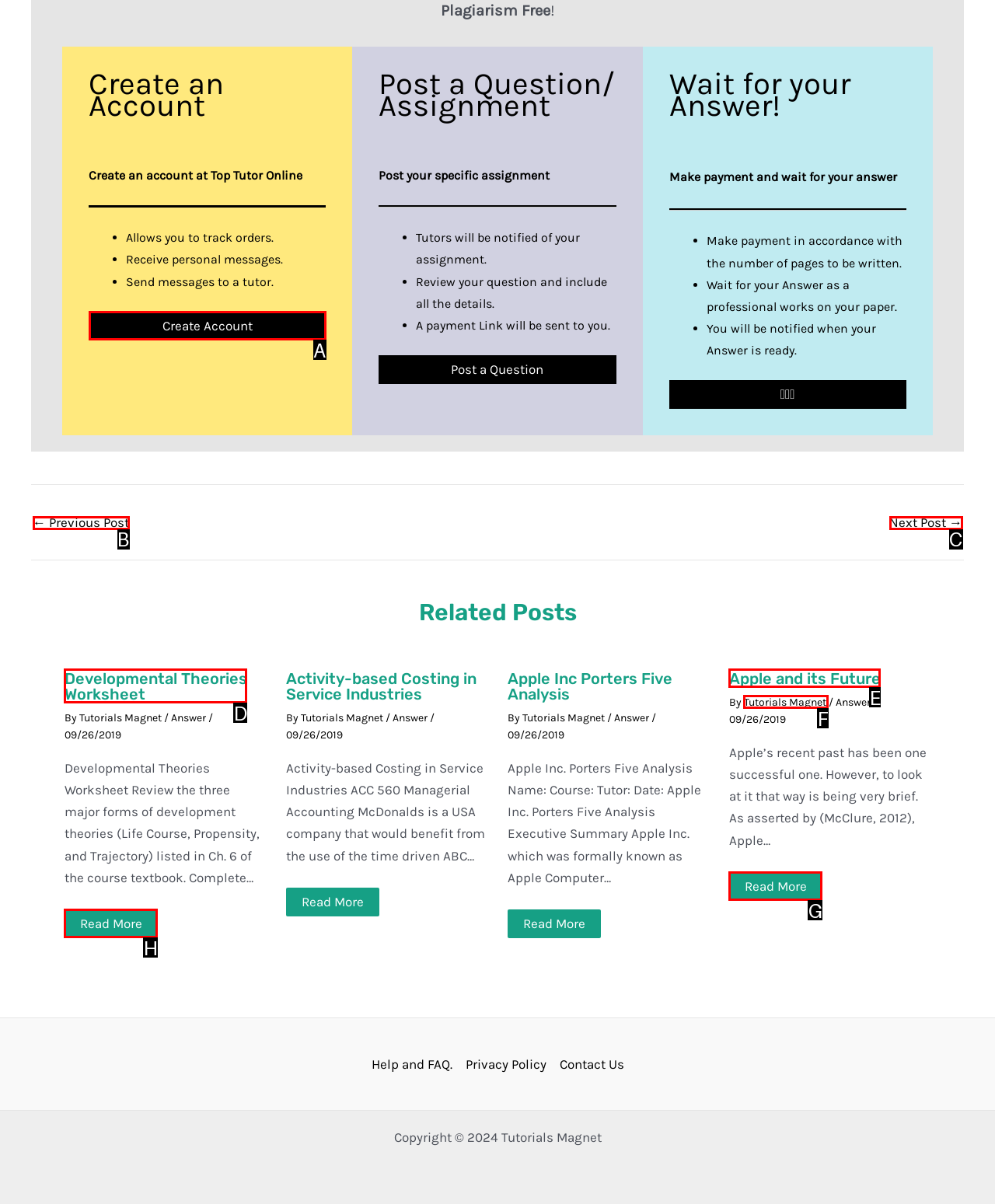Select the letter from the given choices that aligns best with the description: Home. Reply with the specific letter only.

None